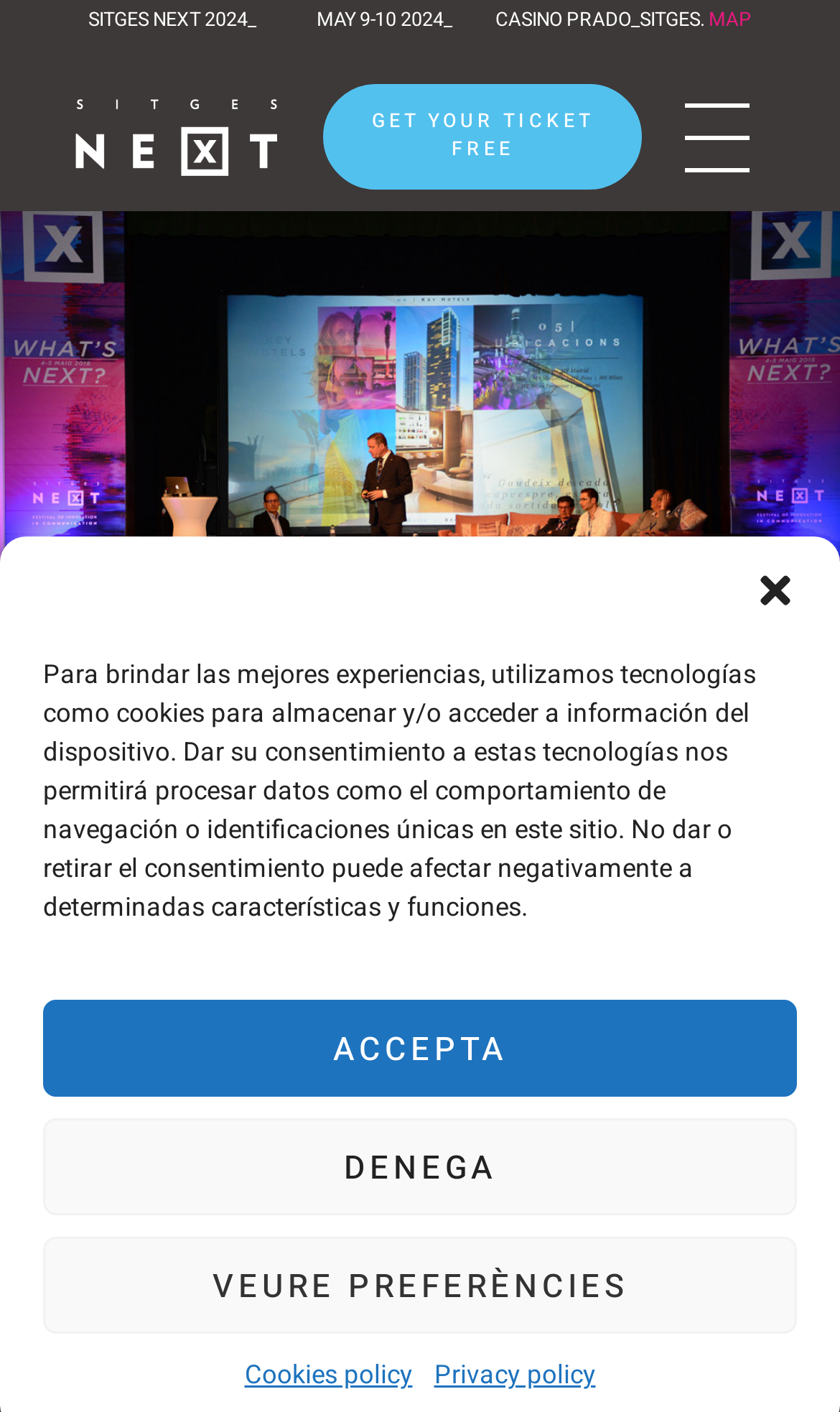Determine the bounding box coordinates of the region to click in order to accomplish the following instruction: "get your ticket for free". Provide the coordinates as four float numbers between 0 and 1, specifically [left, top, right, bottom].

[0.385, 0.059, 0.765, 0.134]